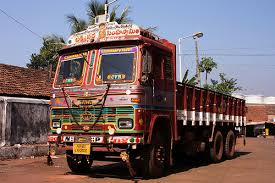What is characteristic of Indian trucking culture?
Using the image, provide a concise answer in one word or a short phrase.

Artistic expression